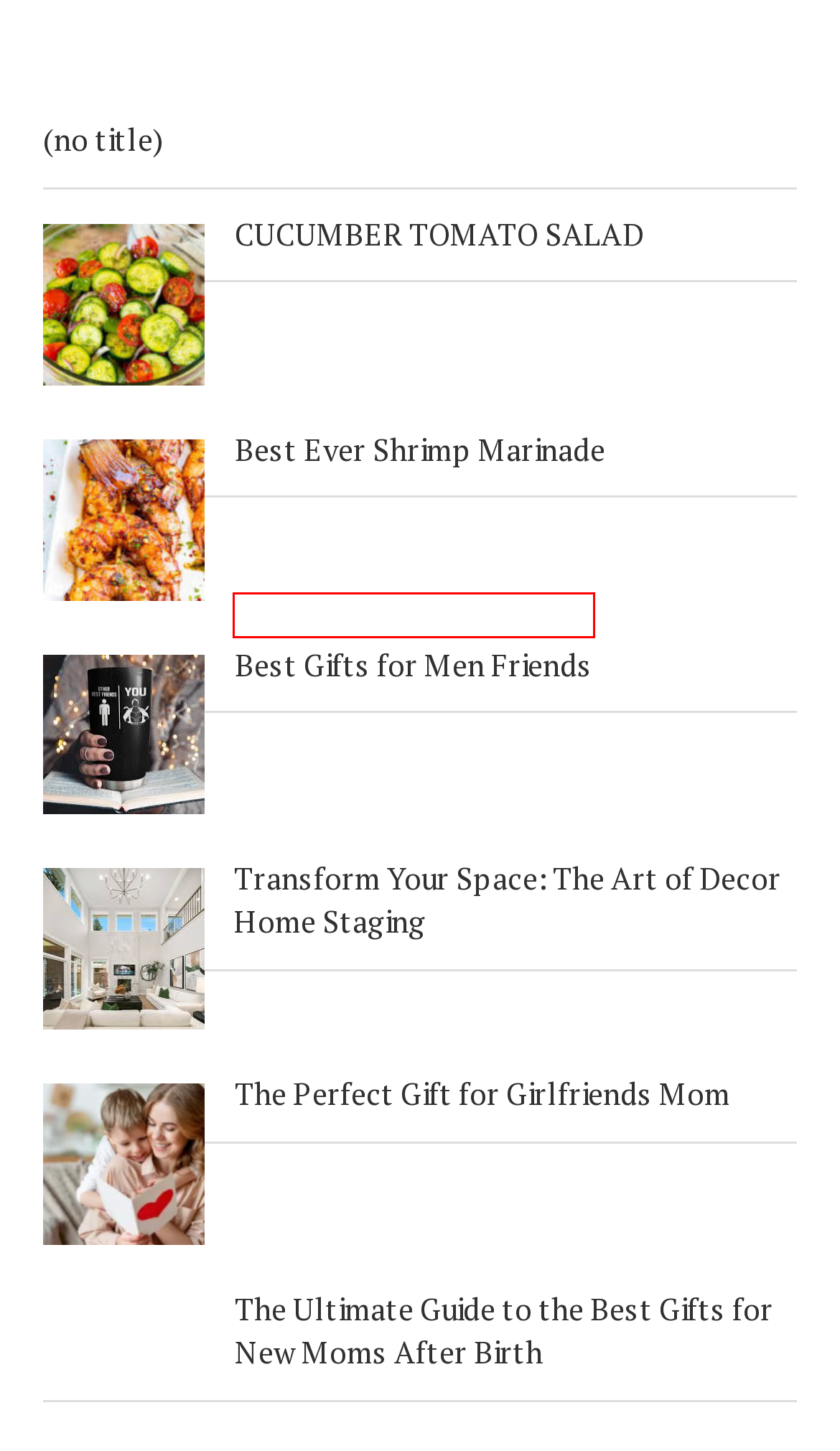You have a screenshot of a webpage, and a red bounding box highlights an element. Select the webpage description that best fits the new page after clicking the element within the bounding box. Options are:
A. - Taste of The Kitchen
B. 5 Best Grills for Searing - Taste of The Kitchen
C. Taste of The Kitchen - Recipes, Home Inspiration, Kitchen Gadgets and Outdoor Activities
D. The Perfect Gift for Girlfriends Mom - Taste of The Kitchen
E. The Ultimate Guide to the Best Gifts for New Moms After Birth - Taste of The Kitchen
F. Best Gifts for Men Friends - Taste of The Kitchen
G. The Top 5 Spatulas for Non Stick Pans - Taste of The Kitchen
H. Granola Recipe Healthy - Taste of The Kitchen

F